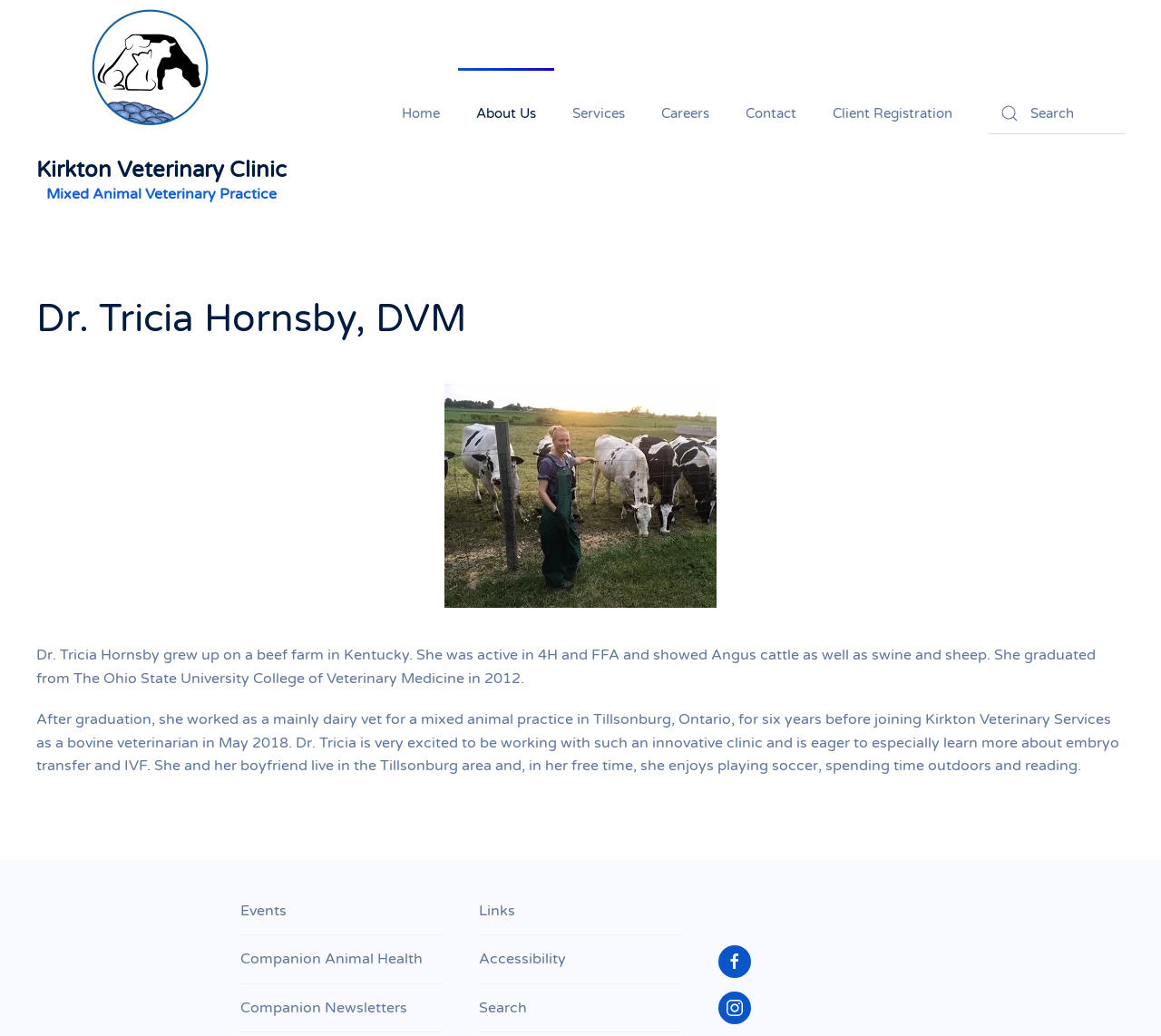Given the description of a UI element: "Services", identify the bounding box coordinates of the matching element in the webpage screenshot.

[0.477, 0.066, 0.554, 0.153]